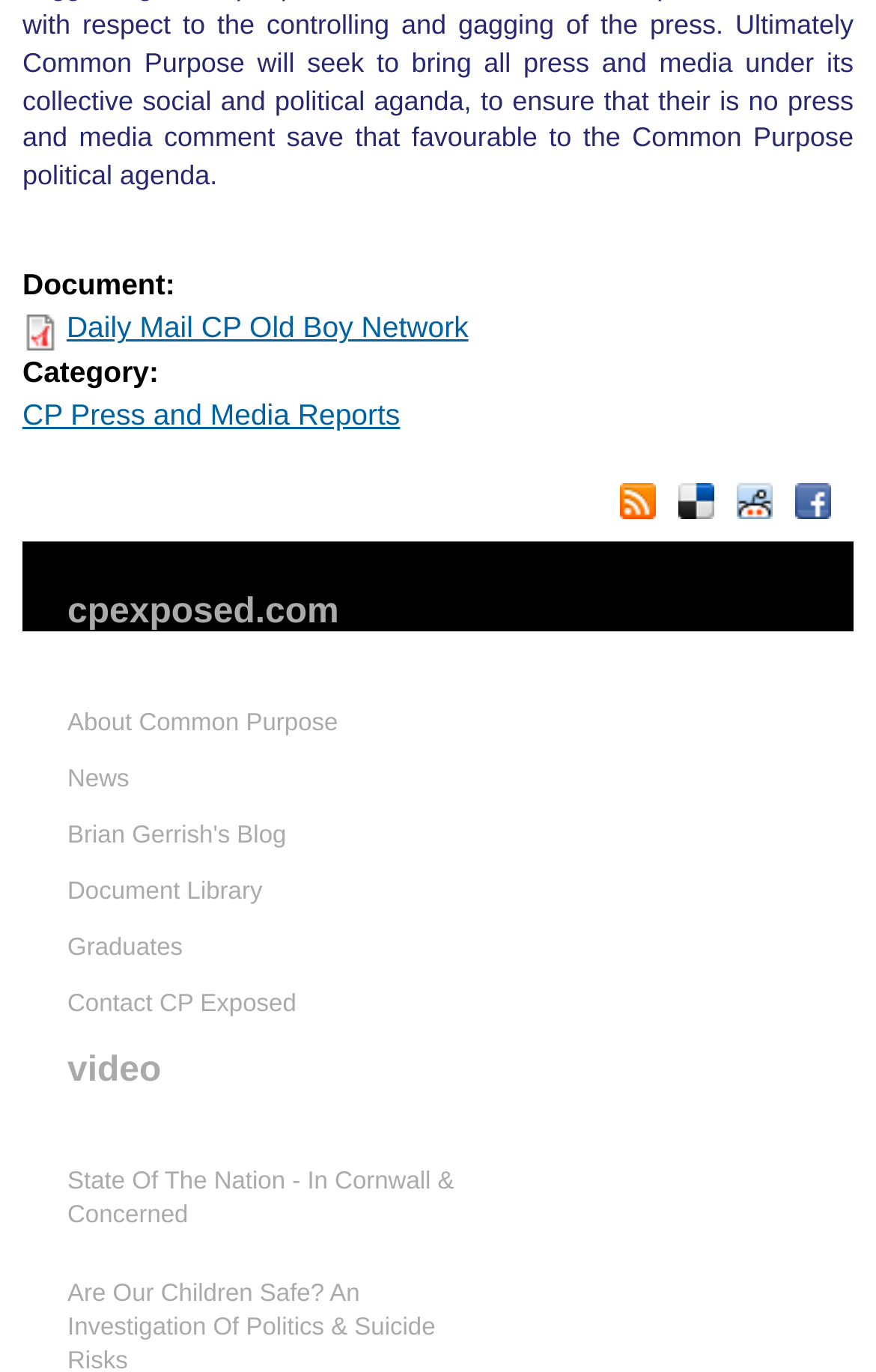How many social media links are present?
Please use the image to provide a one-word or short phrase answer.

3